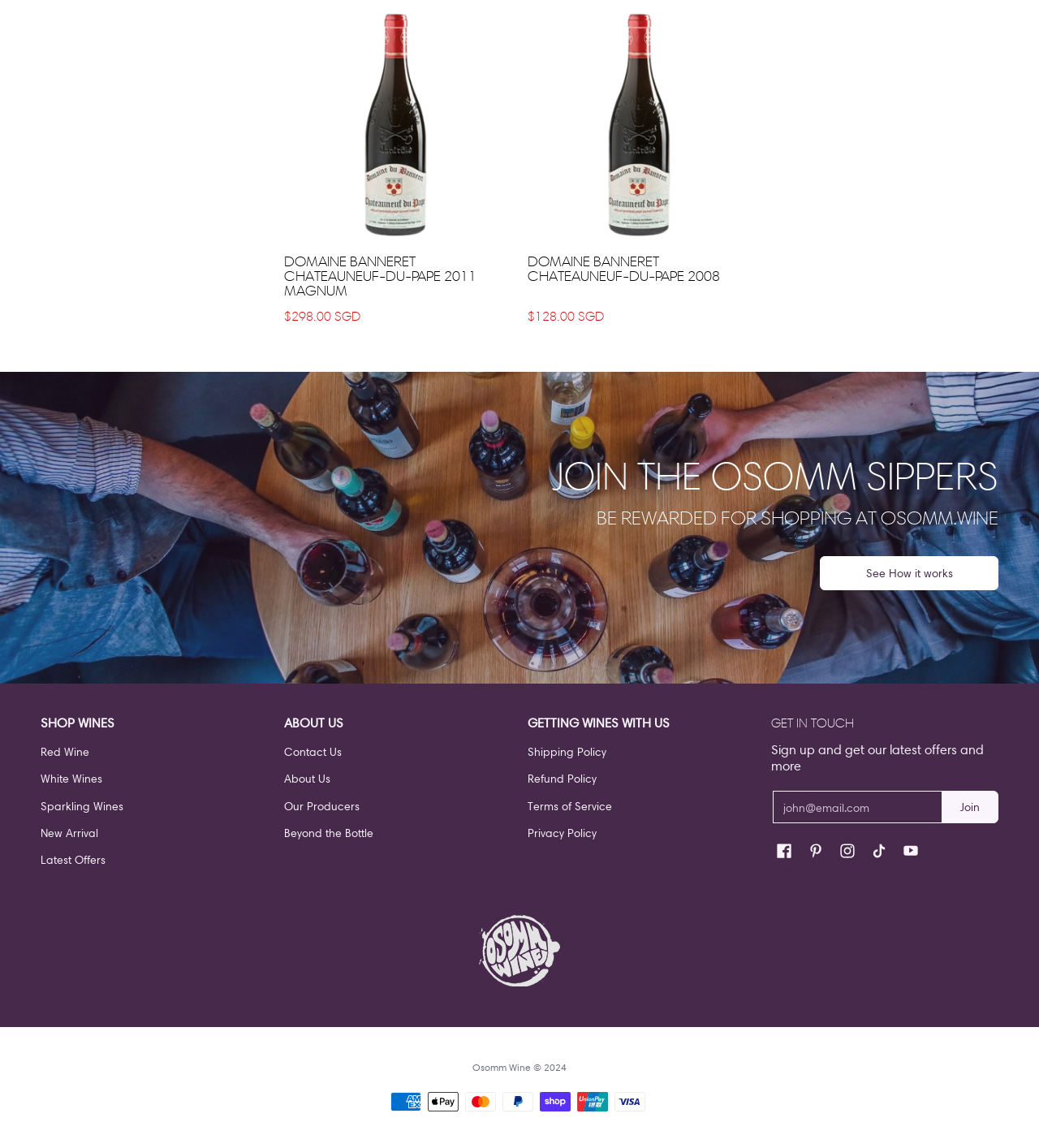Show the bounding box coordinates of the region that should be clicked to follow the instruction: "Contact Us."

[0.273, 0.643, 0.492, 0.667]